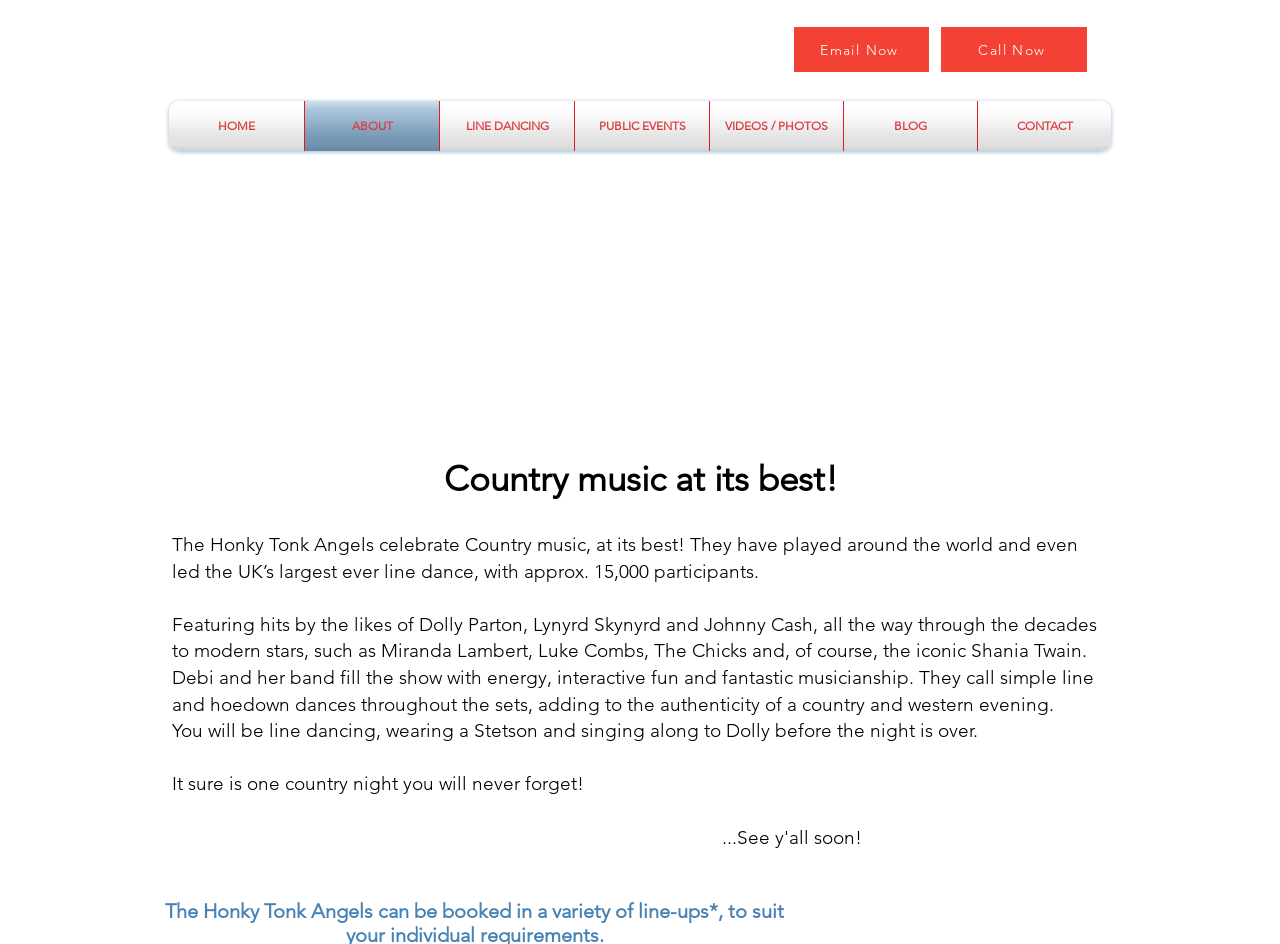Determine the bounding box for the UI element described here: "LINE DANCING".

[0.344, 0.107, 0.448, 0.16]